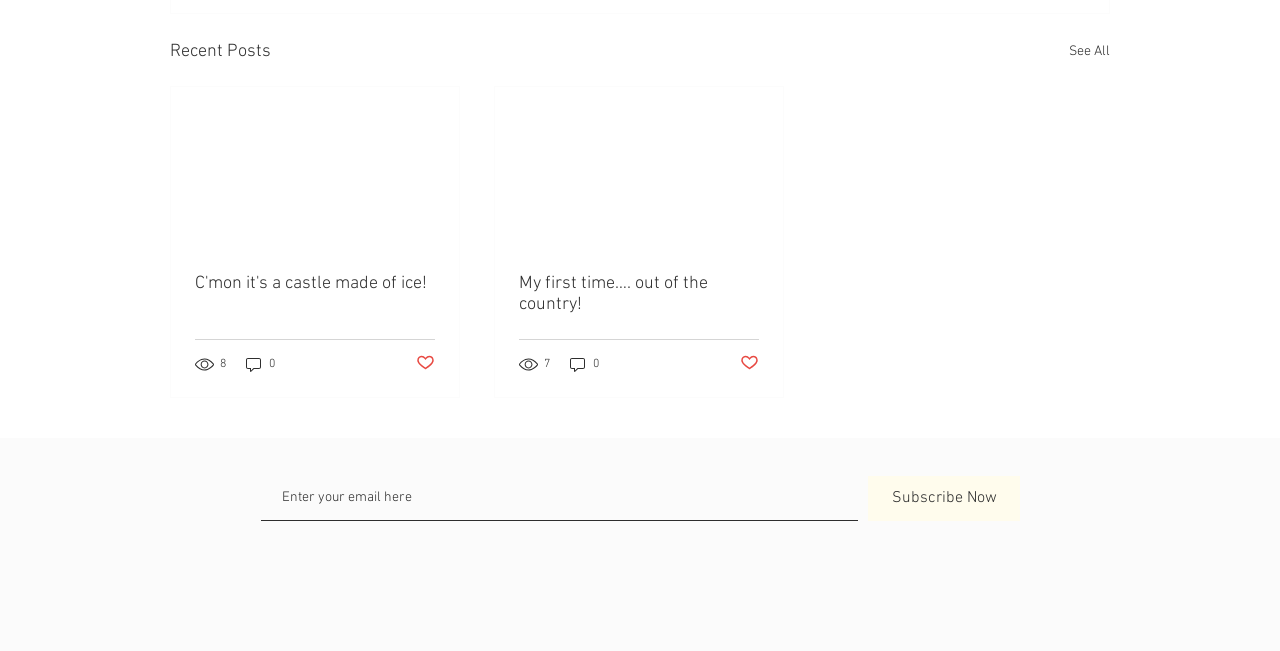Given the description "June 29. 2023 Juche 112", provide the bounding box coordinates of the corresponding UI element.

None